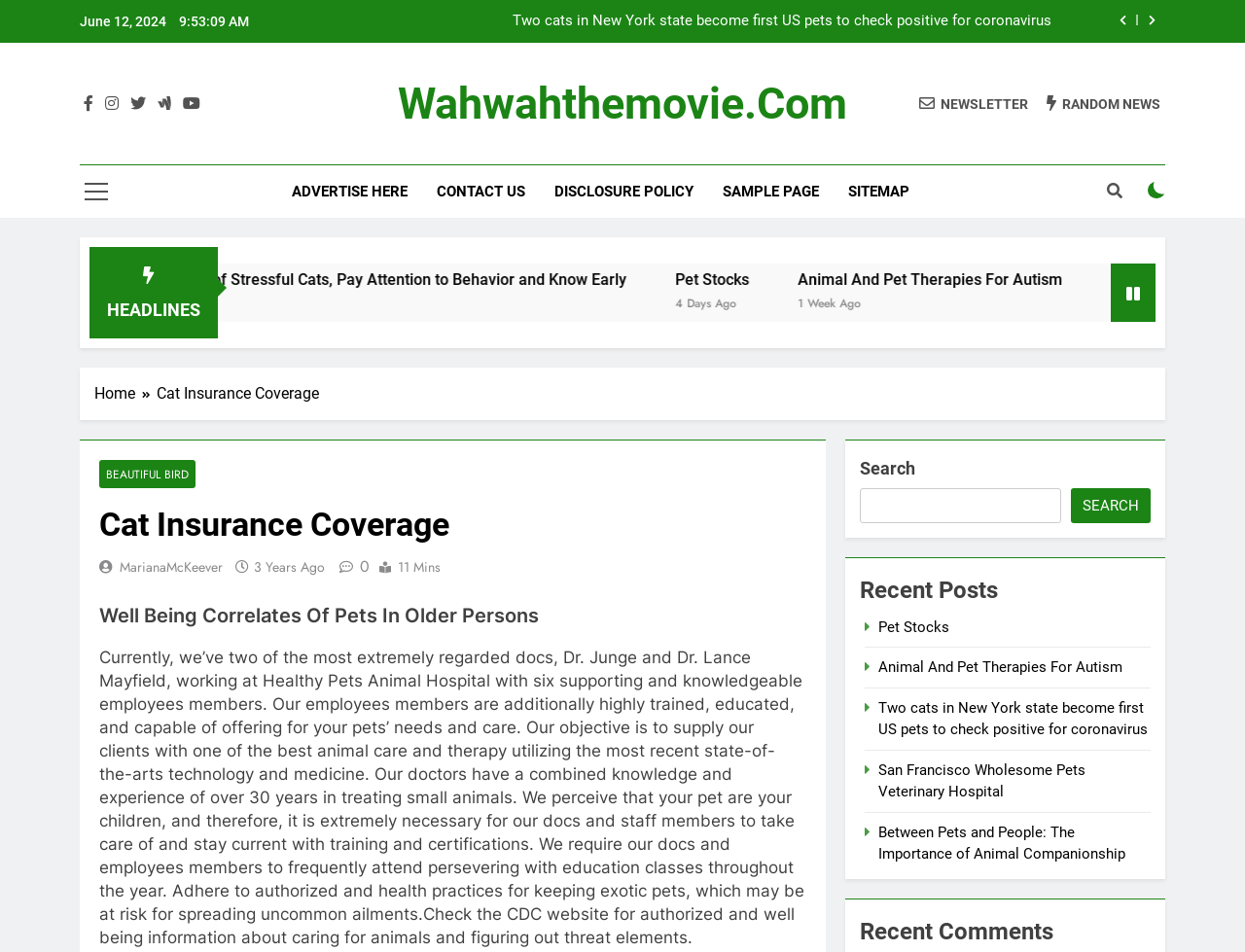Provide your answer in a single word or phrase: 
What is the category of the post 'Pet Stocks'?

HEADLINES